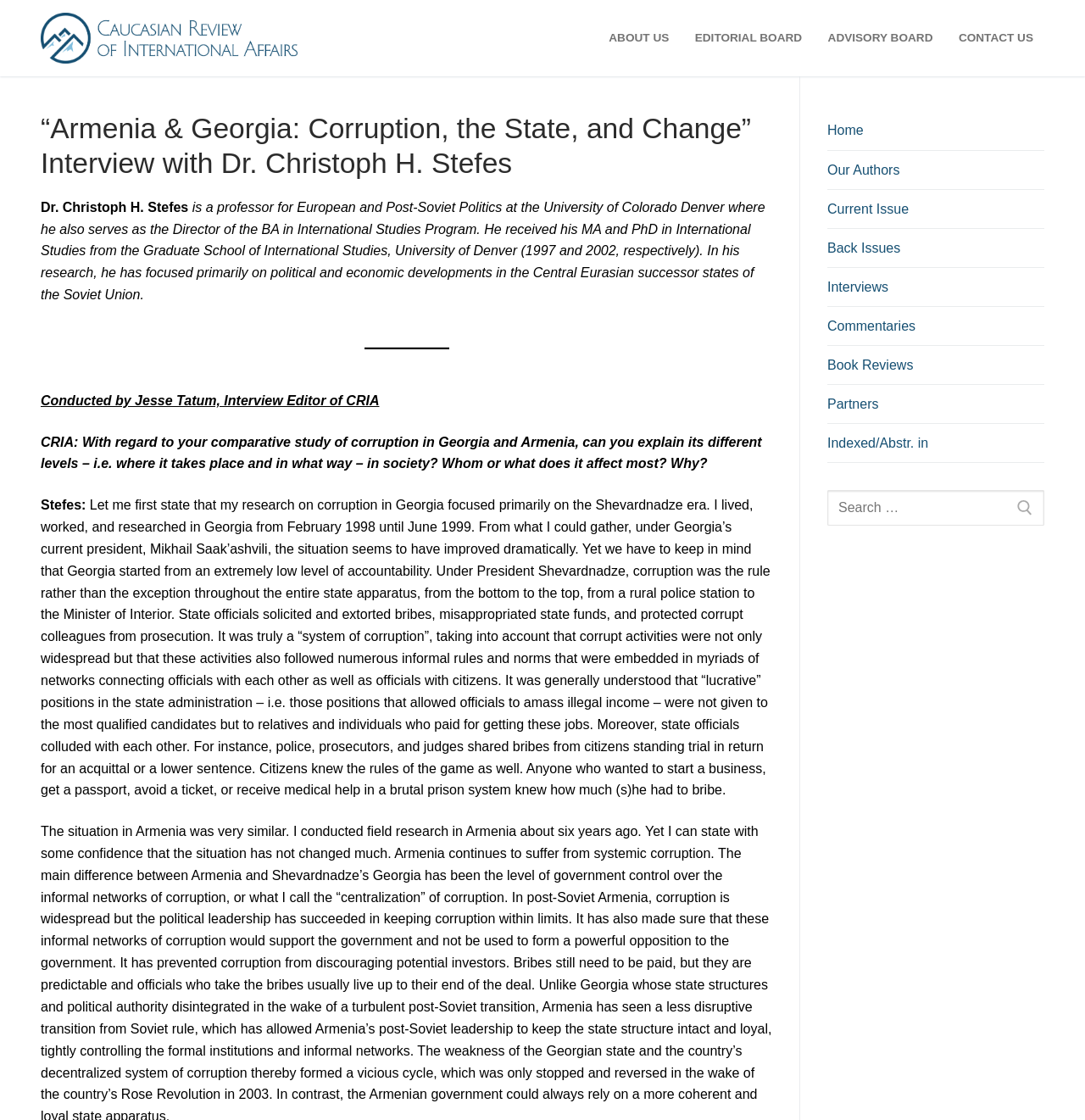Give a concise answer using one word or a phrase to the following question:
What is the name of the journal?

Caucasian Review of International Affairs